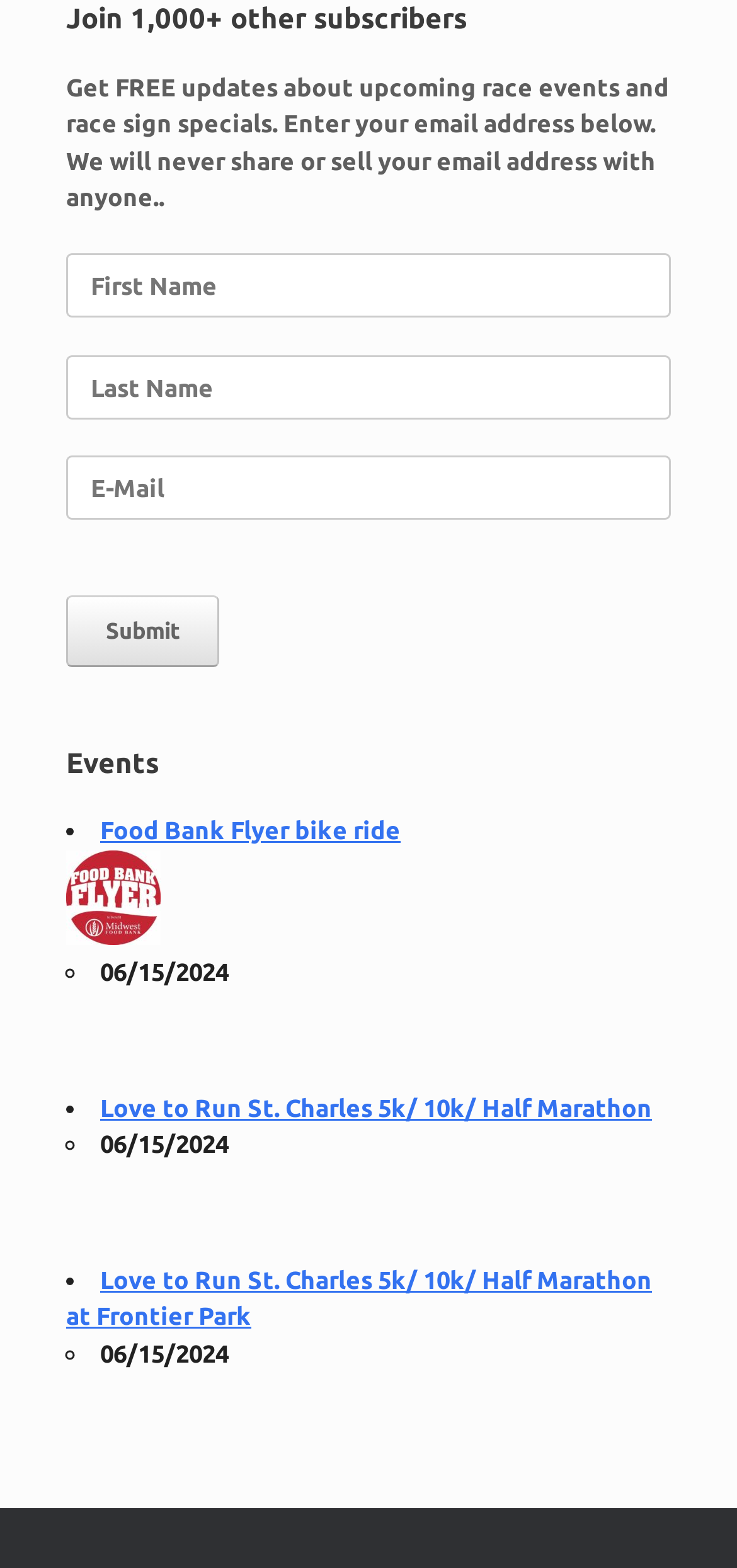Respond with a single word or phrase to the following question:
How many events are listed on the webpage?

3